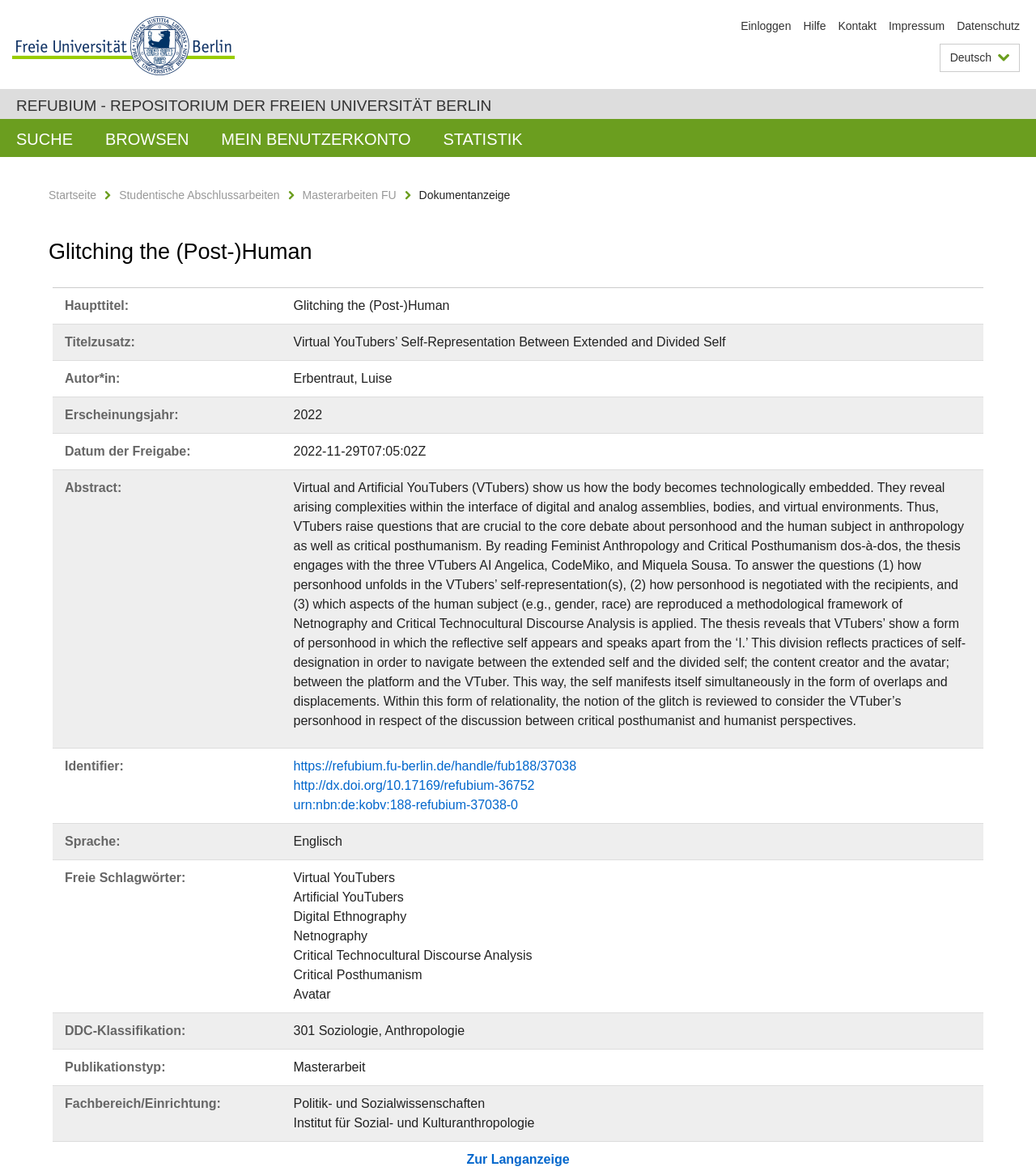Can you specify the bounding box coordinates of the area that needs to be clicked to fulfill the following instruction: "Click the 'Zur Langanzeige' link"?

[0.45, 0.984, 0.55, 0.996]